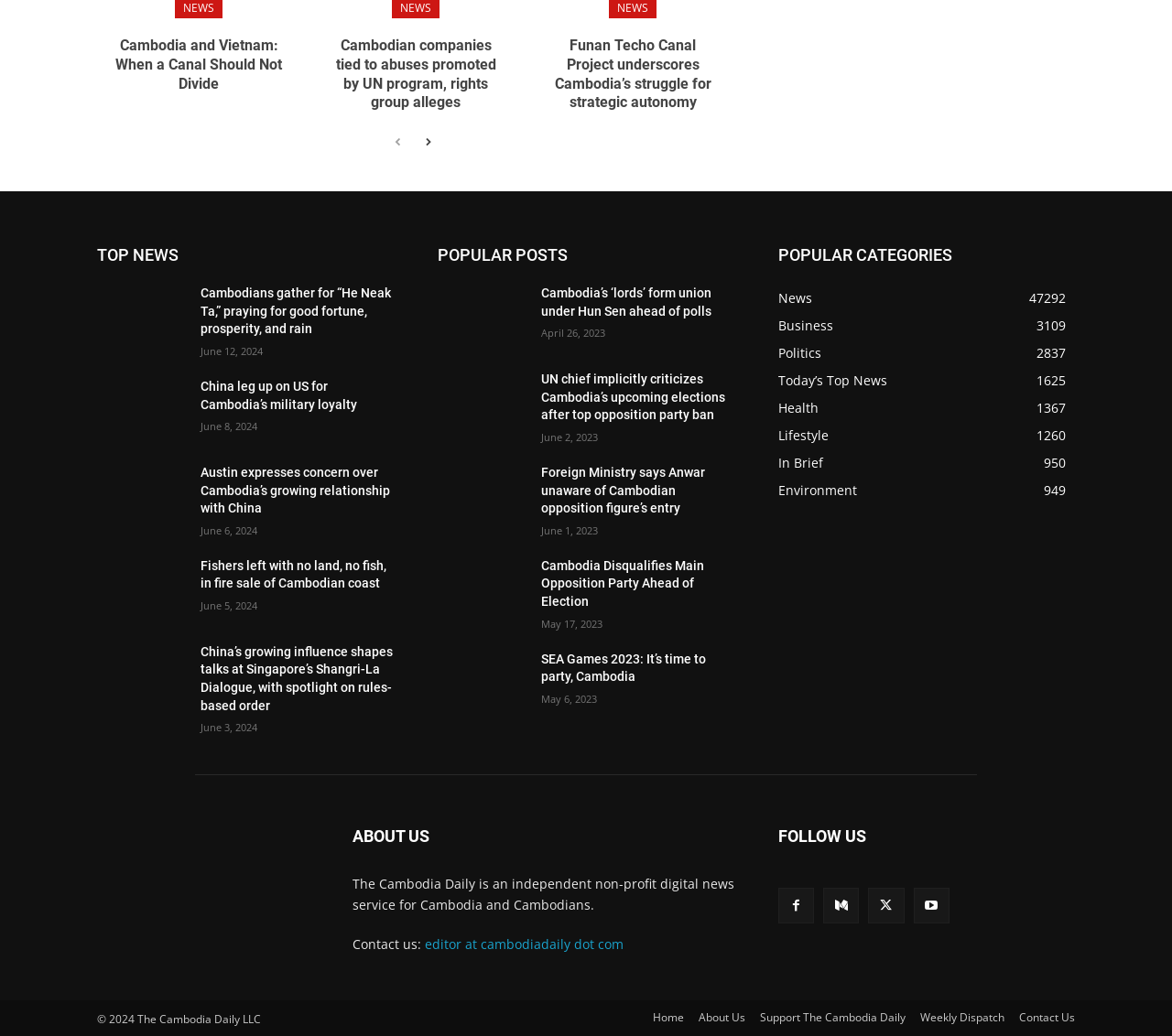Based on the element description About Us, identify the bounding box coordinates for the UI element. The coordinates should be in the format (top-left x, top-left y, bottom-right x, bottom-right y) and within the 0 to 1 range.

[0.596, 0.973, 0.636, 0.991]